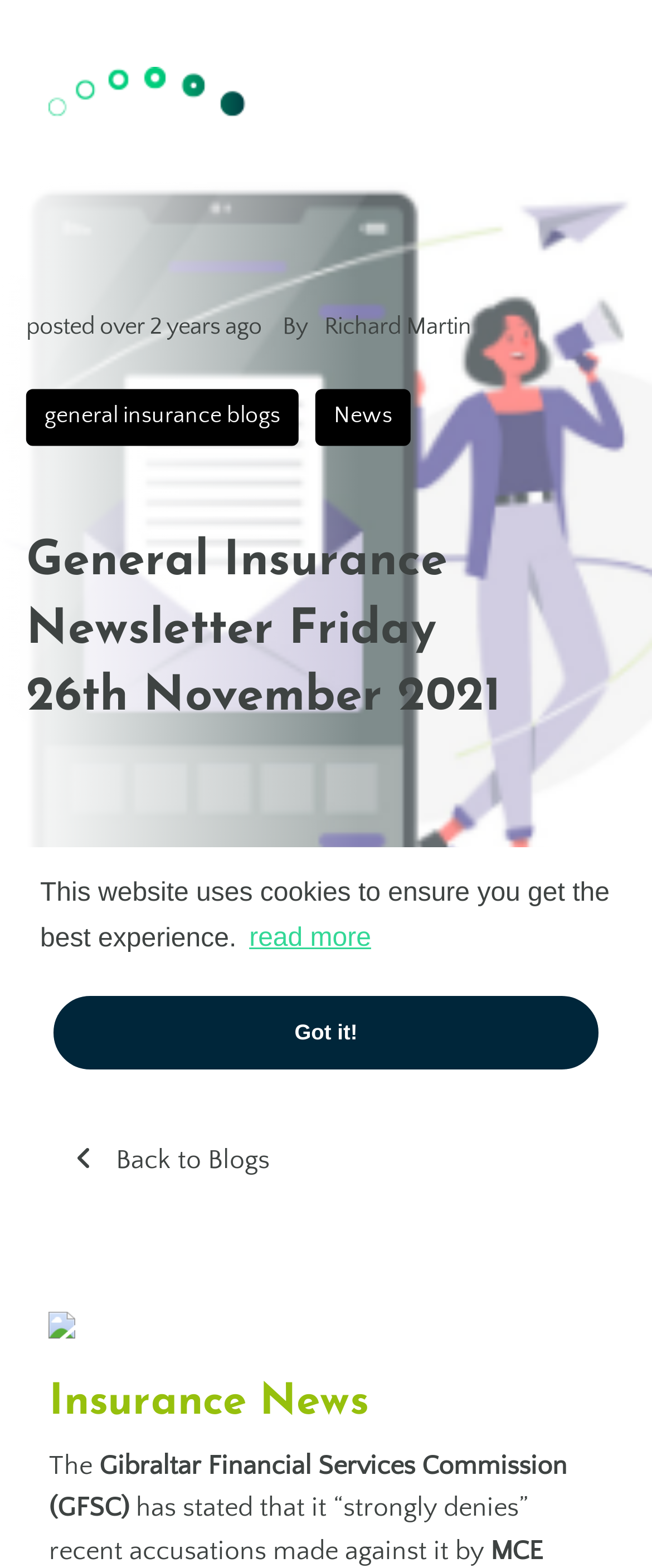Give a concise answer using one word or a phrase to the following question:
What is the category of the webpage?

General Insurance